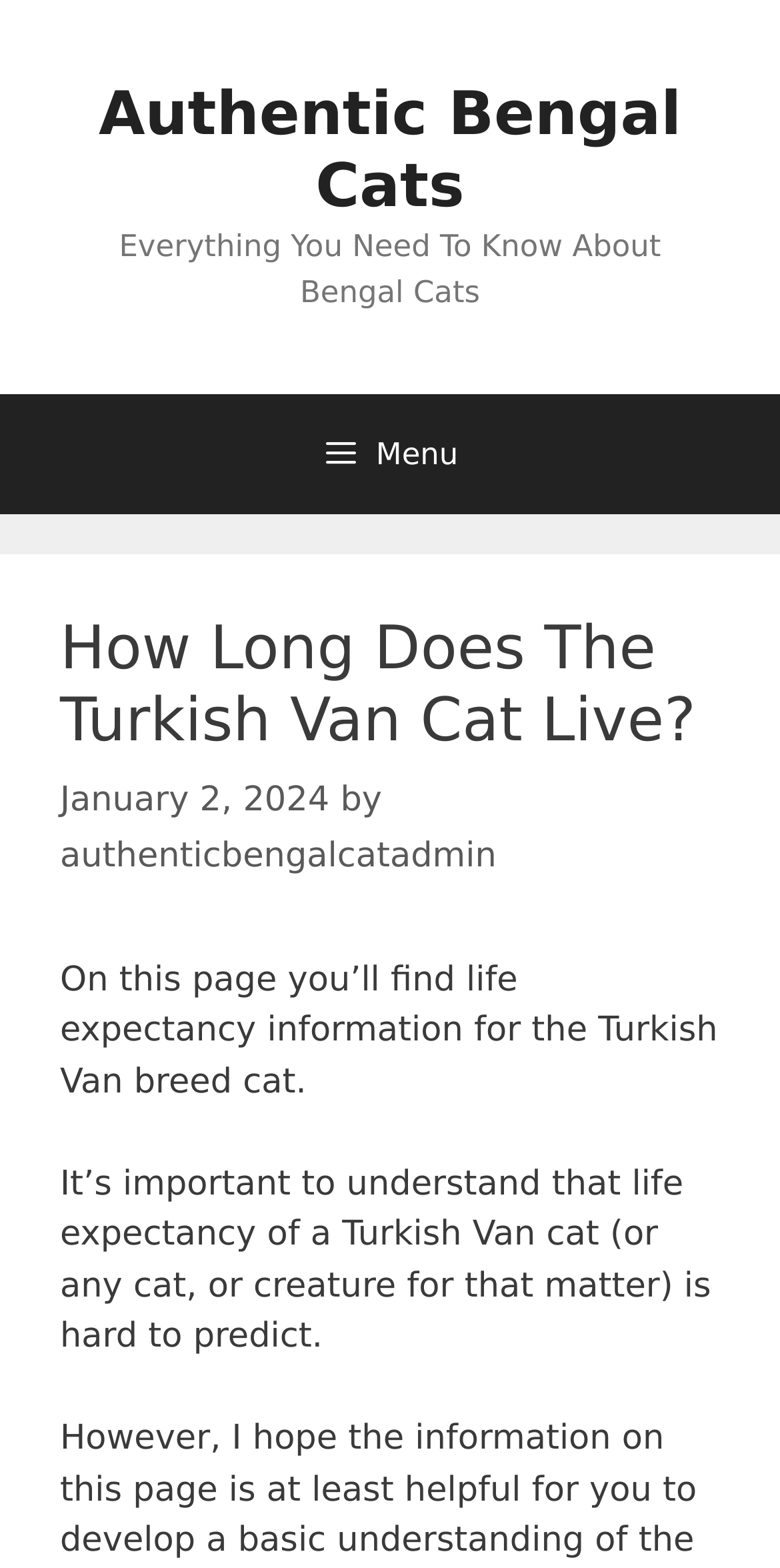Give a concise answer of one word or phrase to the question: 
What is the name of the website?

Authentic Bengal Cats